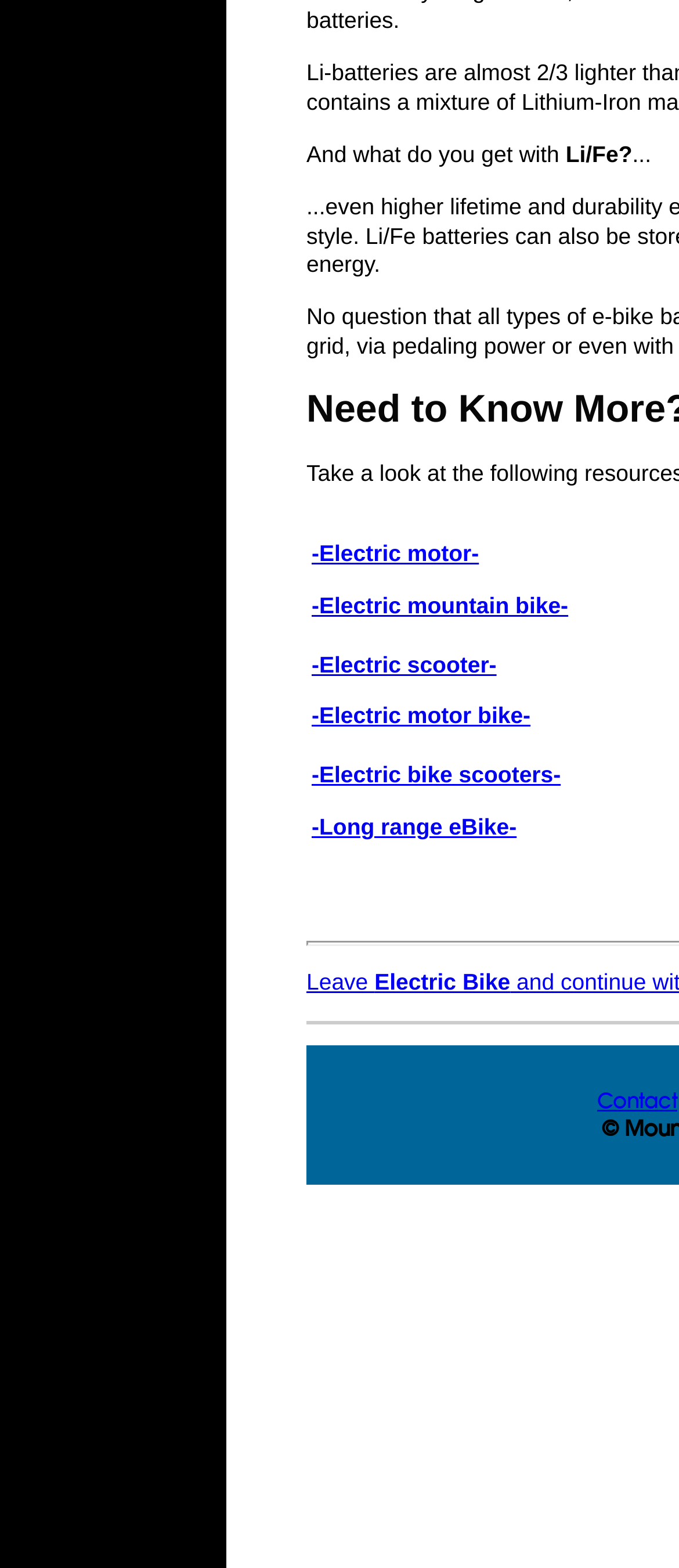Please respond to the question with a concise word or phrase:
Is there a 'Contact' link on the webpage?

Yes